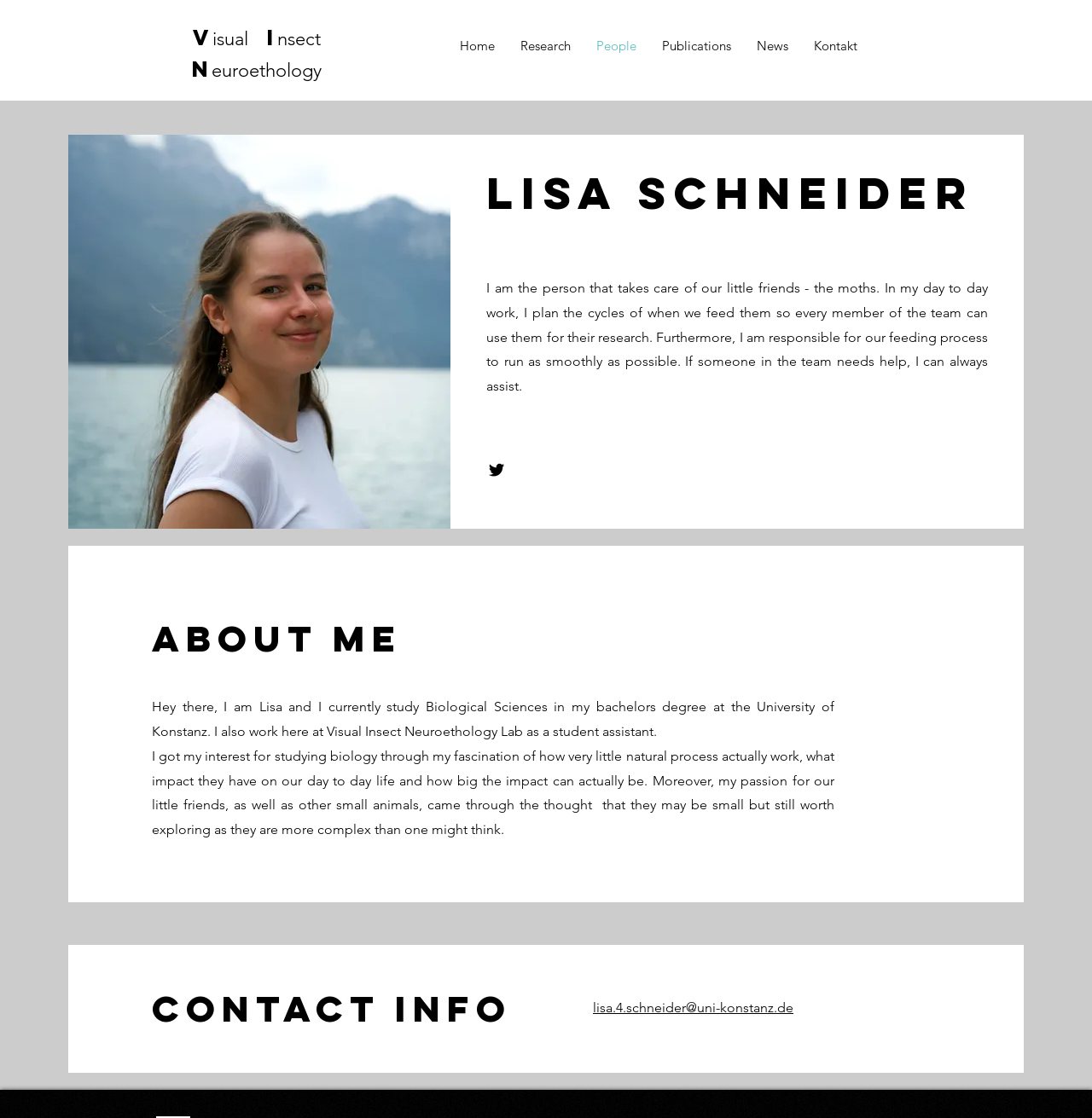Kindly determine the bounding box coordinates for the clickable area to achieve the given instruction: "Click on 'Leave a Comment'".

None